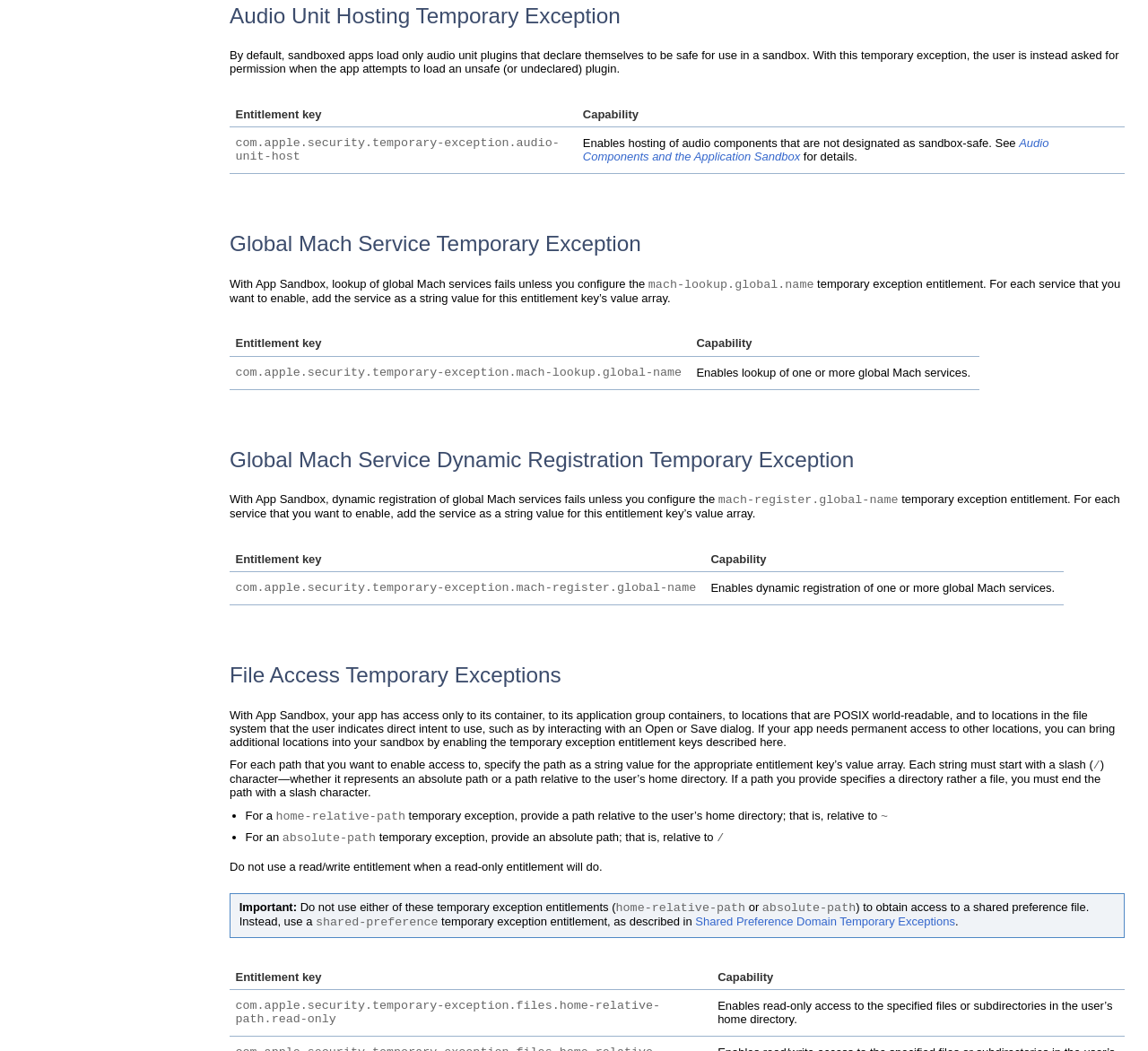Specify the bounding box coordinates of the area to click in order to execute this command: 'Click the 'Audio Components and the Application Sandbox' link'. The coordinates should consist of four float numbers ranging from 0 to 1, and should be formatted as [left, top, right, bottom].

[0.508, 0.13, 0.914, 0.155]